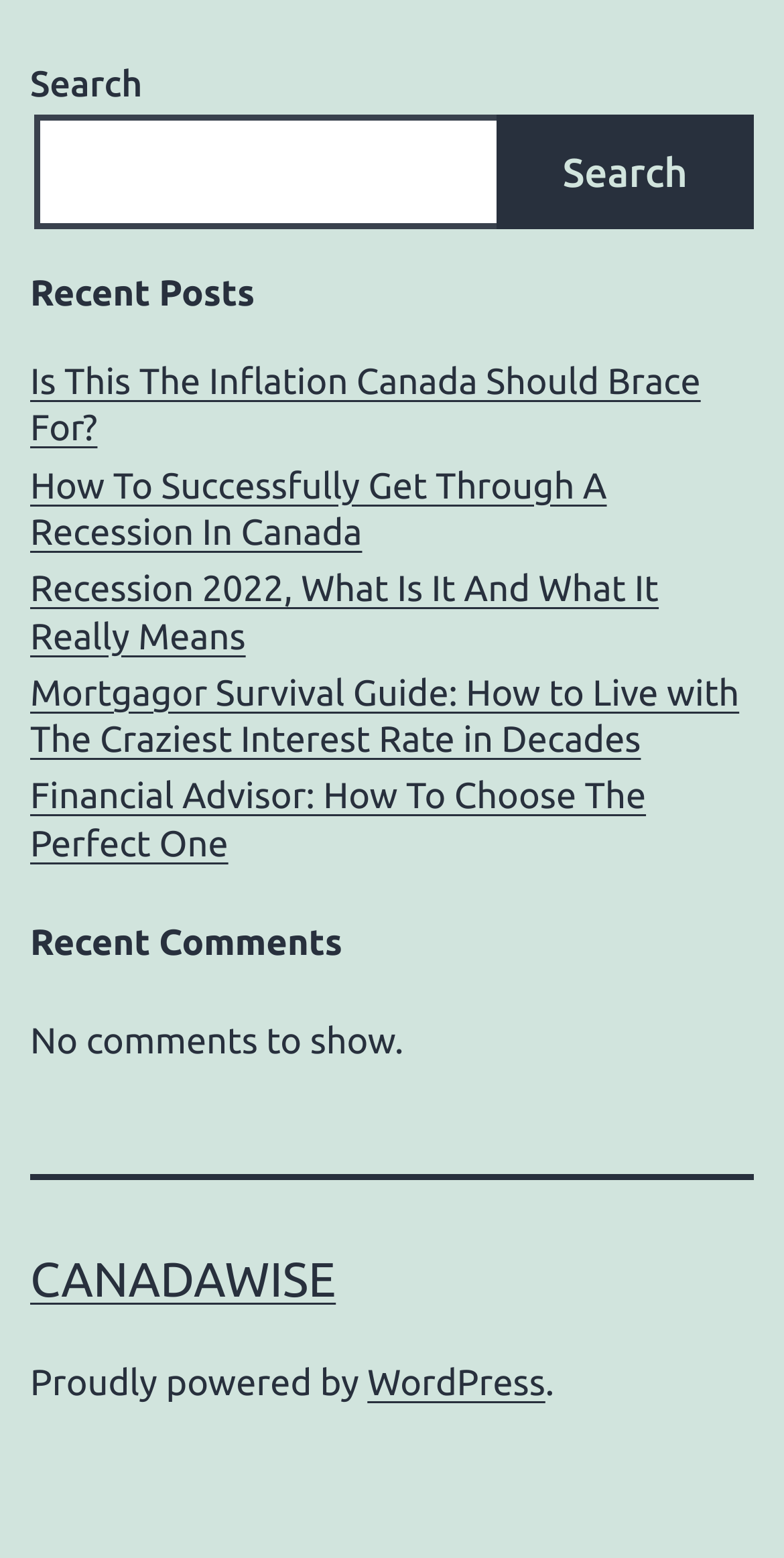Answer the question in a single word or phrase:
How many headings are on the webpage?

2